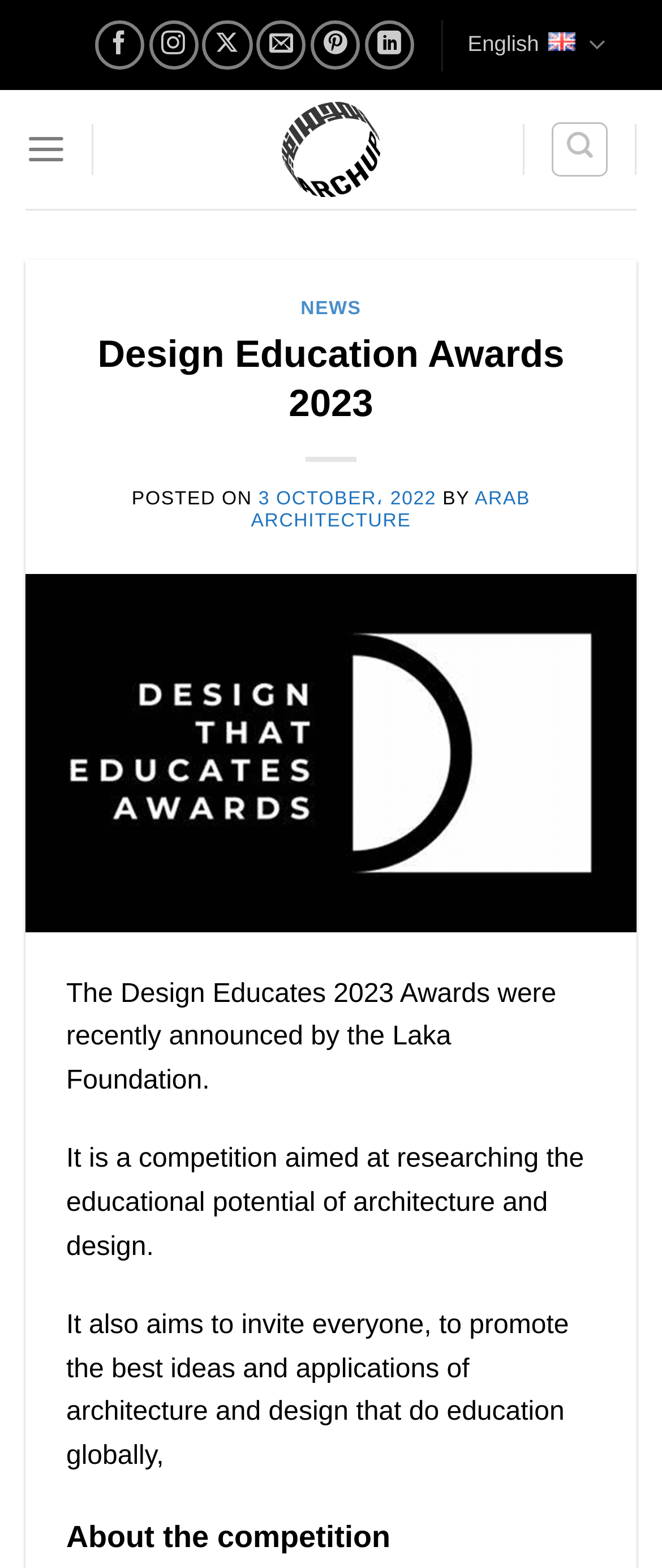Determine the bounding box for the UI element described here: "3 October، 202227 October، 2022".

[0.39, 0.311, 0.659, 0.324]